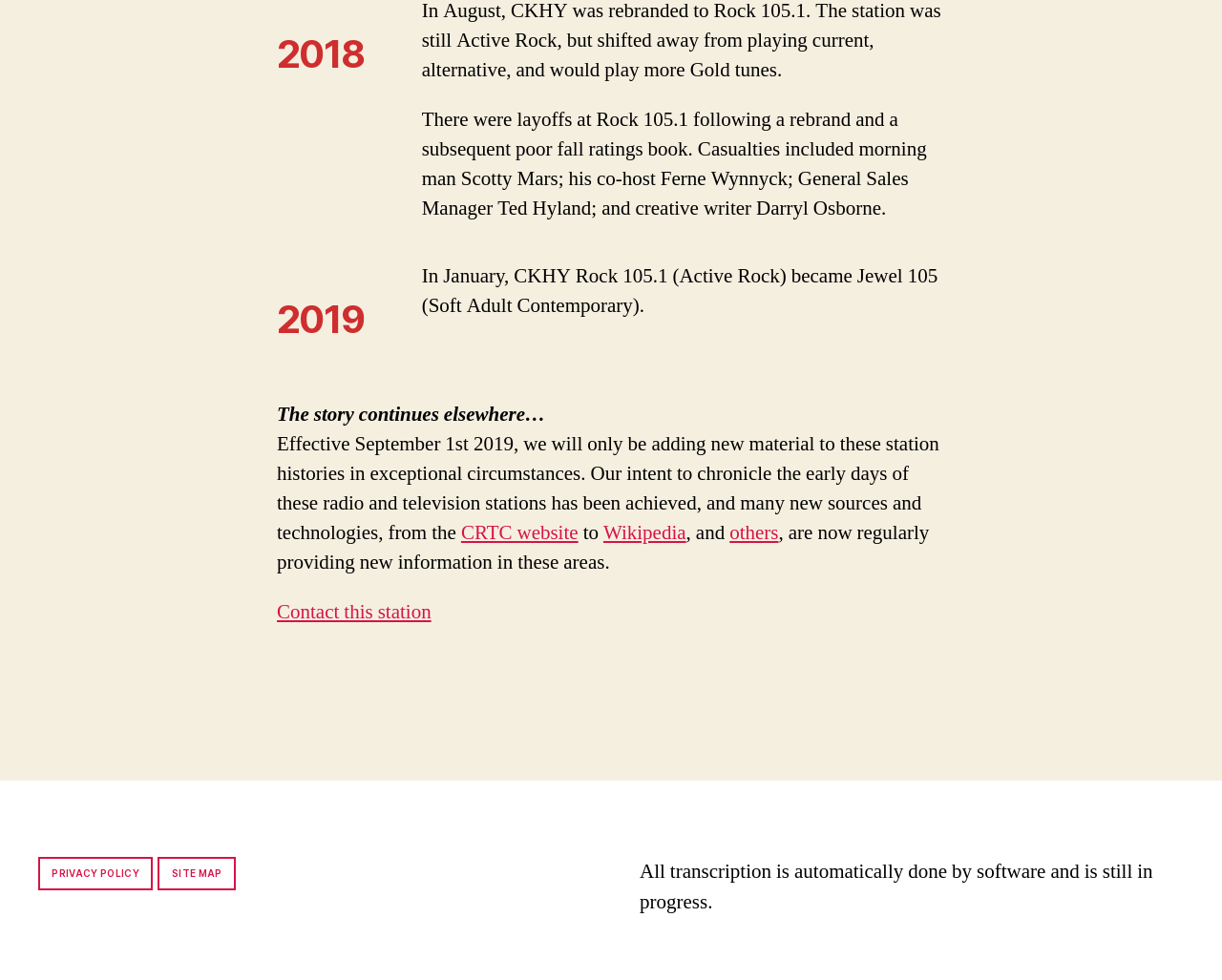What year did CKHY rebrand to Rock 105.1?
Use the screenshot to answer the question with a single word or phrase.

2018